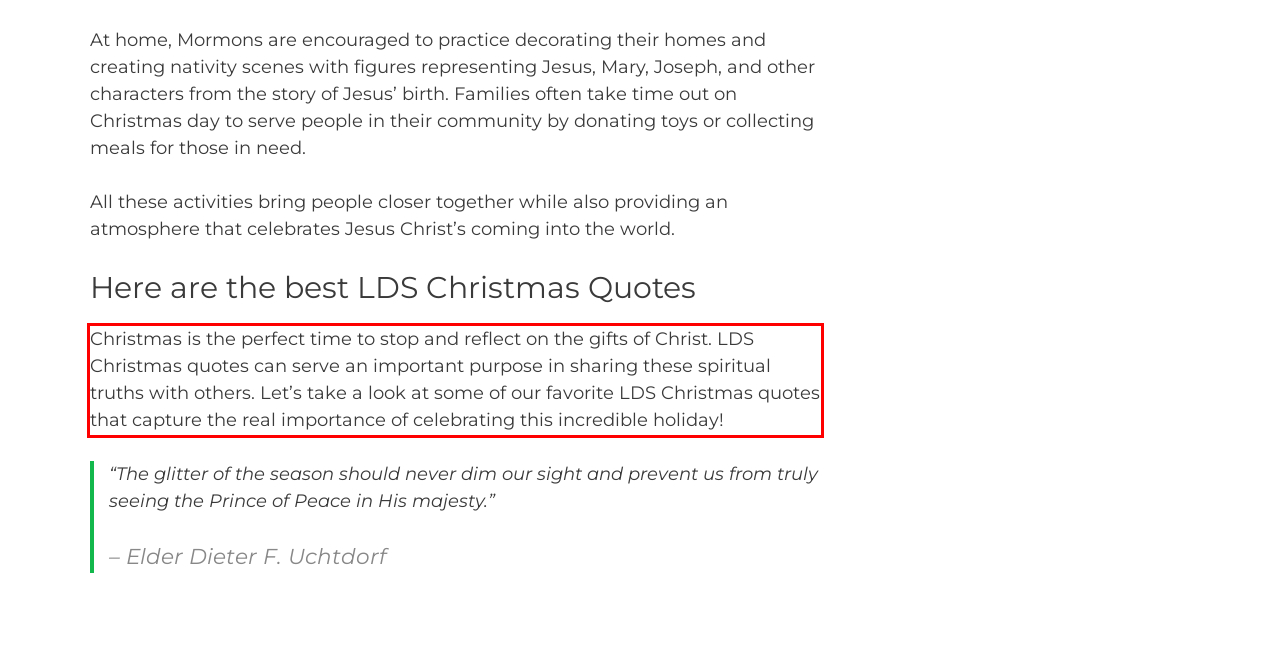Please examine the webpage screenshot and extract the text within the red bounding box using OCR.

Christmas is the perfect time to stop and reflect on the gifts of Christ. LDS Christmas quotes can serve an important purpose in sharing these spiritual truths with others. Let’s take a look at some of our favorite LDS Christmas quotes that capture the real importance of celebrating this incredible holiday!